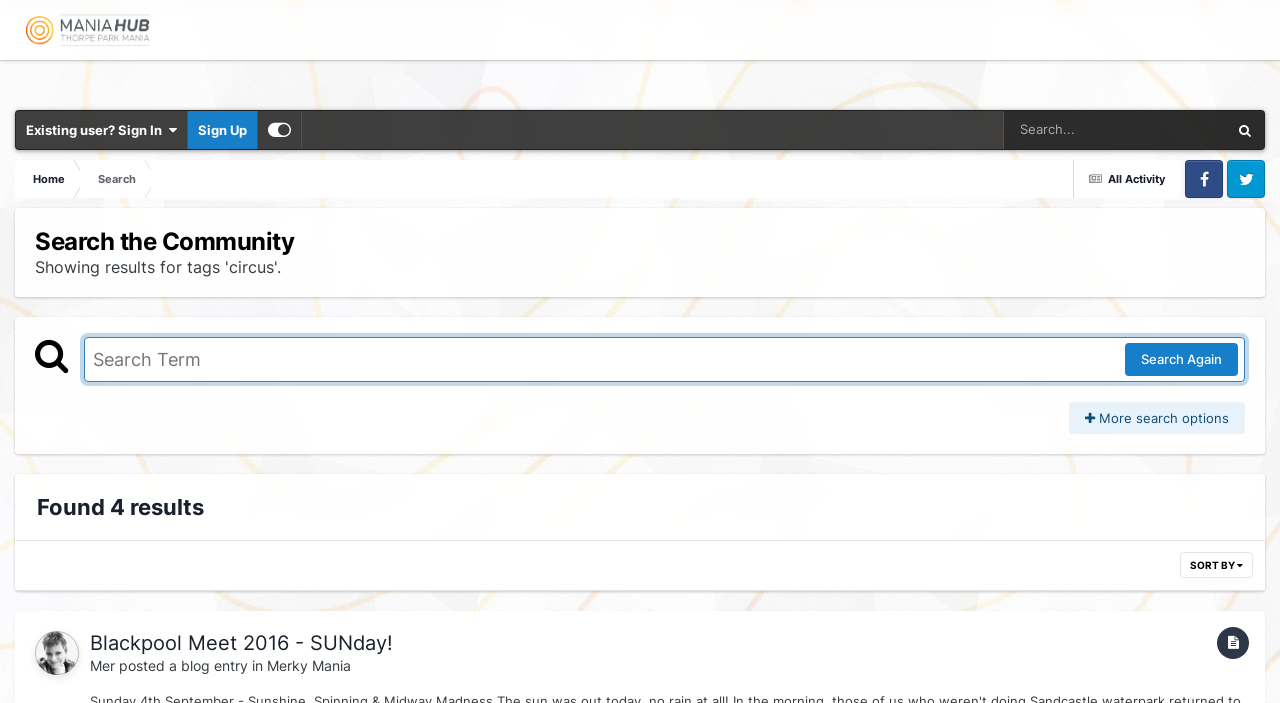Use a single word or phrase to answer the question: What is the current search term?

circus